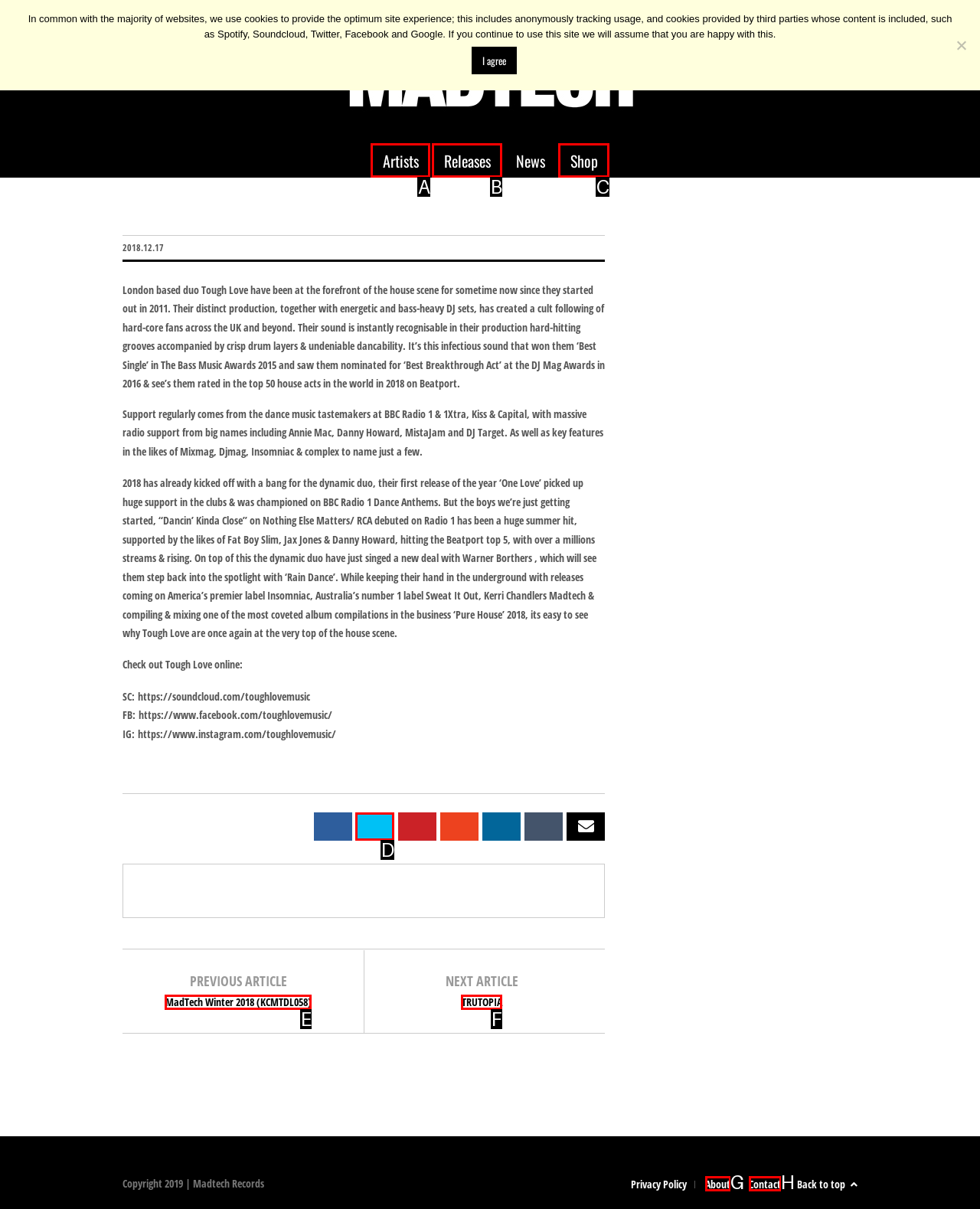Given the instruction: Share on Facebook, which HTML element should you click on?
Answer with the letter that corresponds to the correct option from the choices available.

D